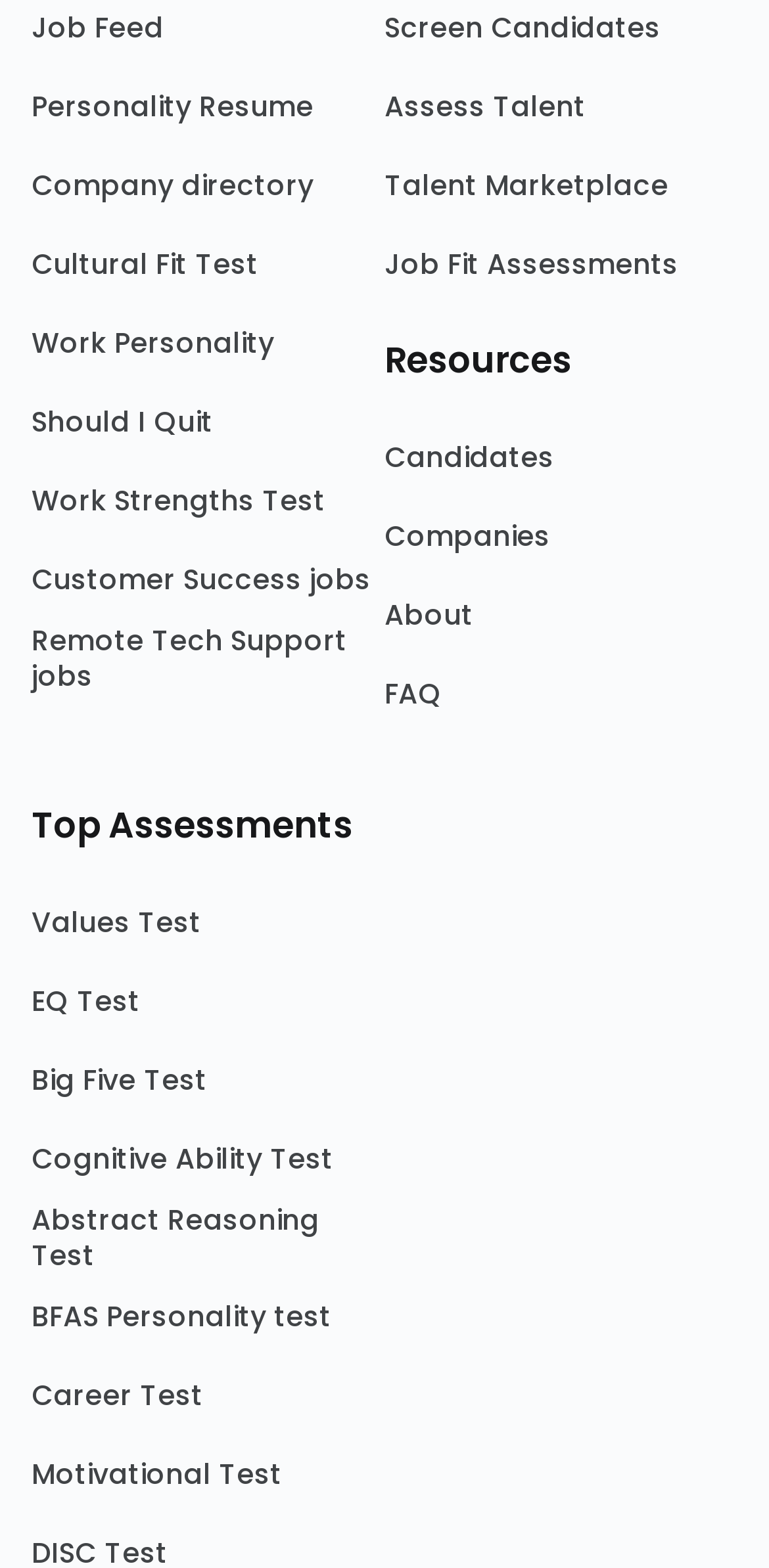Please identify the bounding box coordinates of the area I need to click to accomplish the following instruction: "Assess Talent".

[0.5, 0.053, 0.959, 0.103]